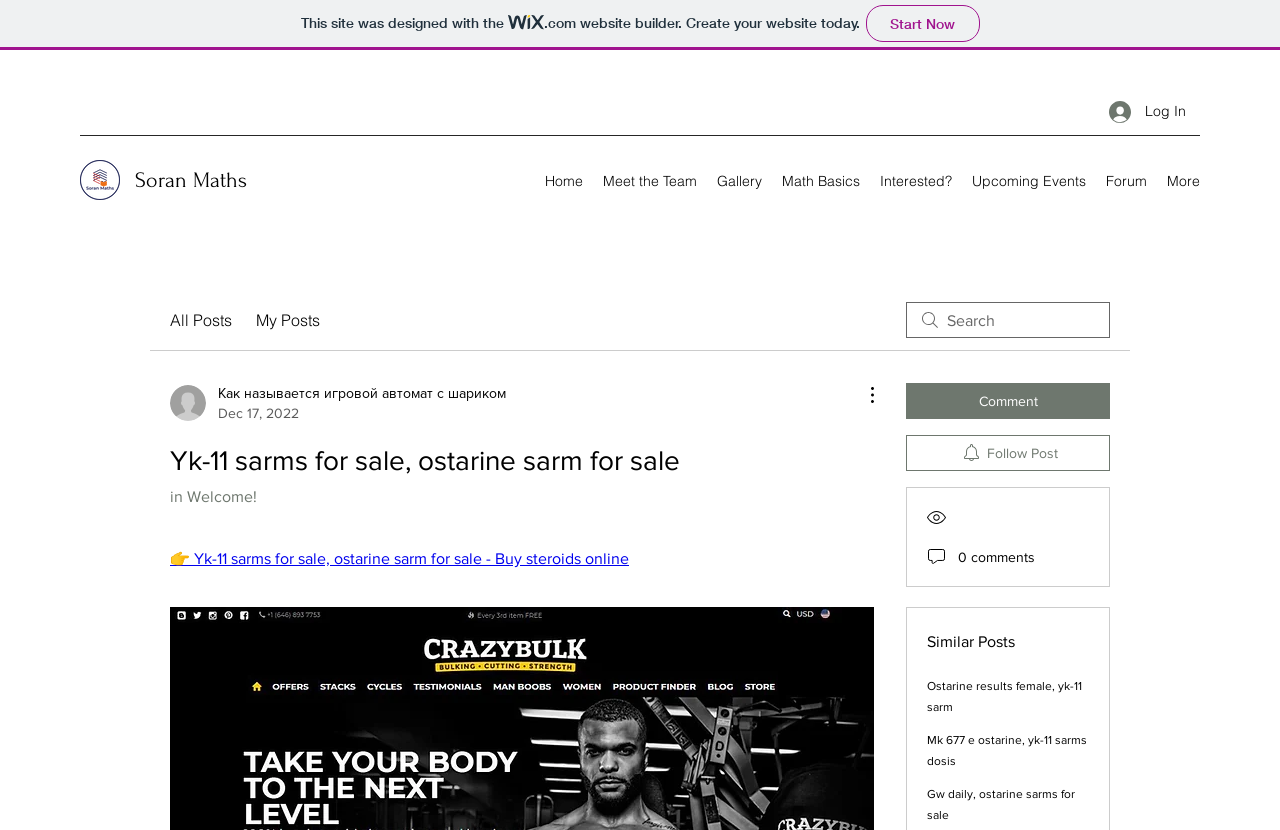What is the purpose of the 'Log In' button?
Could you please answer the question thoroughly and with as much detail as possible?

The 'Log In' button is likely used to allow users to log in to the site, possibly to access restricted content or to interact with the site in a more personalized way.